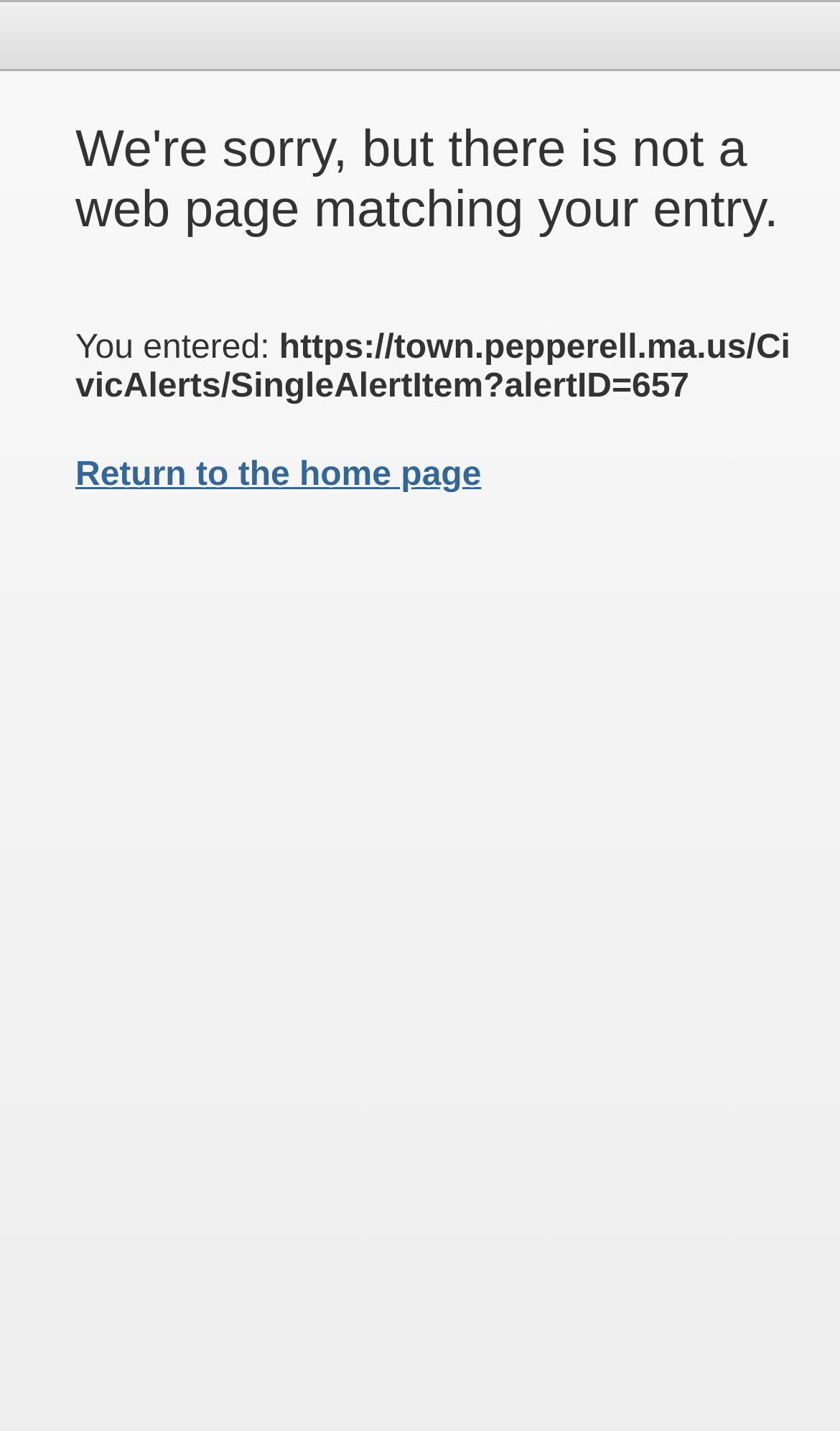Predict the bounding box coordinates for the UI element described as: "Return to the home page". The coordinates should be four float numbers between 0 and 1, presented as [left, top, right, bottom].

[0.09, 0.319, 0.573, 0.345]